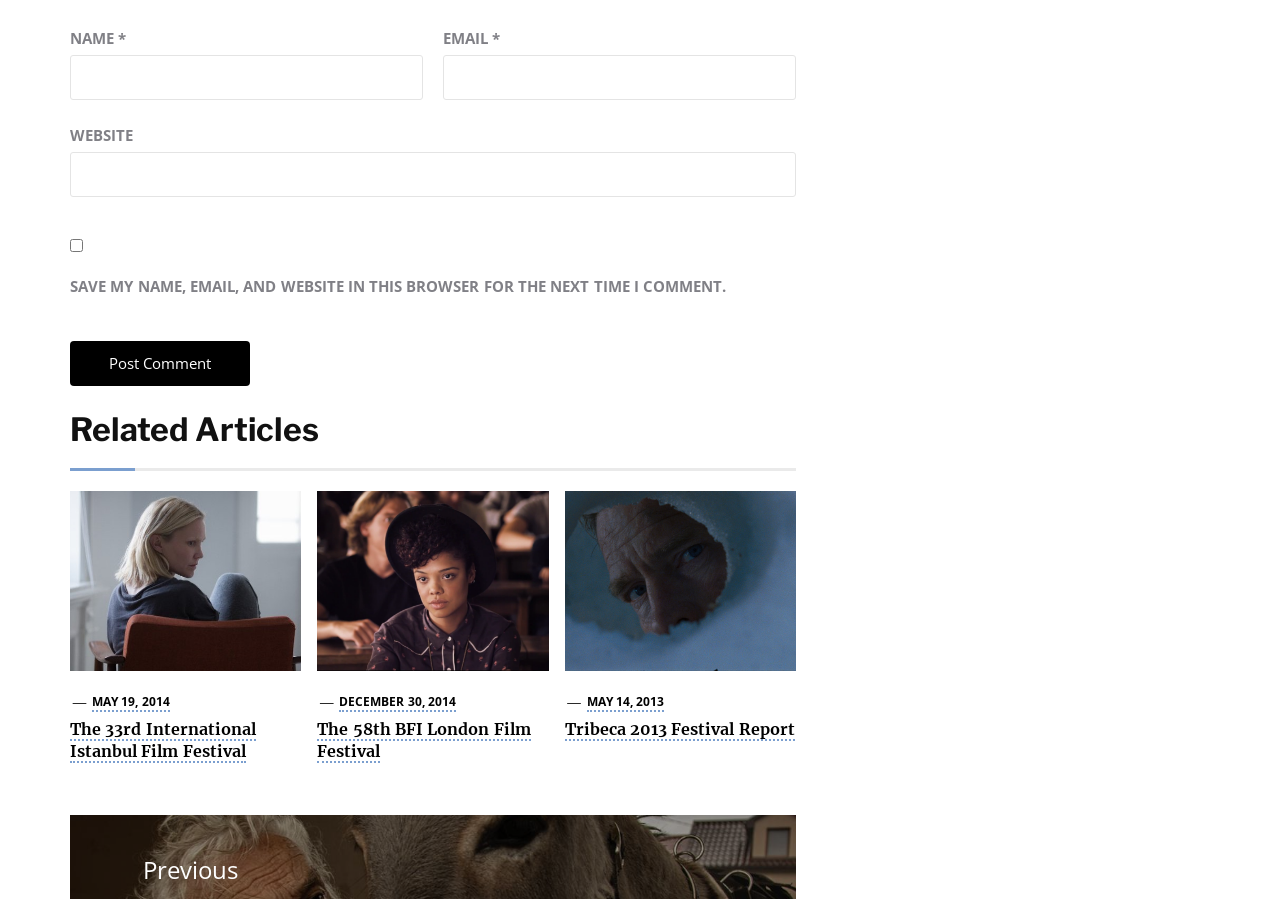Refer to the image and provide an in-depth answer to the question:
What is the purpose of the checkbox?

The checkbox is labeled 'SAVE MY NAME, EMAIL, AND WEBSITE IN THIS BROWSER FOR THE NEXT TIME I COMMENT.' which suggests that its purpose is to save the user's comment information for future use.